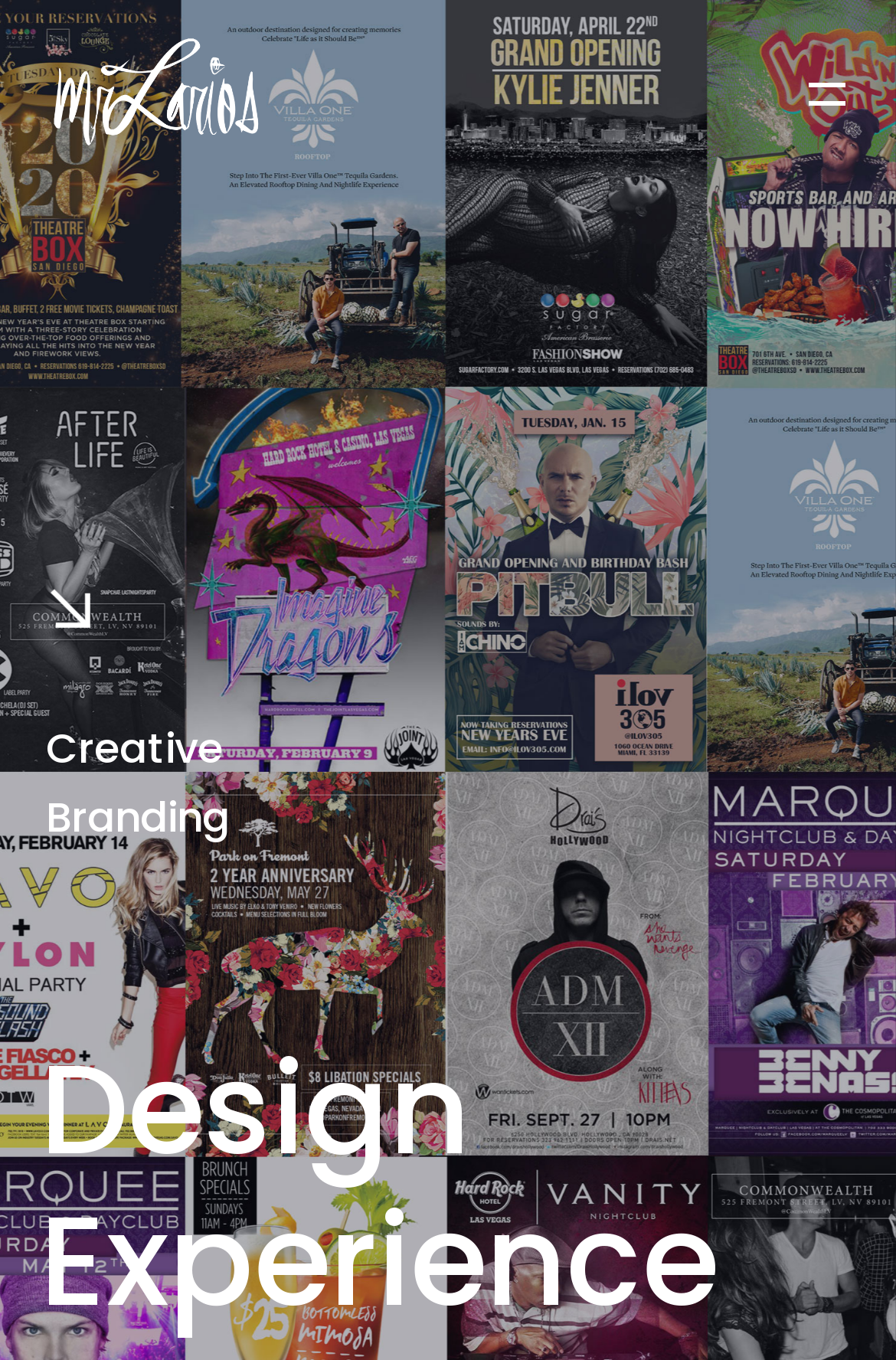What is the topmost element on the webpage?
Answer the question in as much detail as possible.

Based on the bounding box coordinates, the element with the smallest y1 value is the logo, which is located at [0.051, 0.025, 0.297, 0.11]. This indicates that the logo is at the top of the webpage.